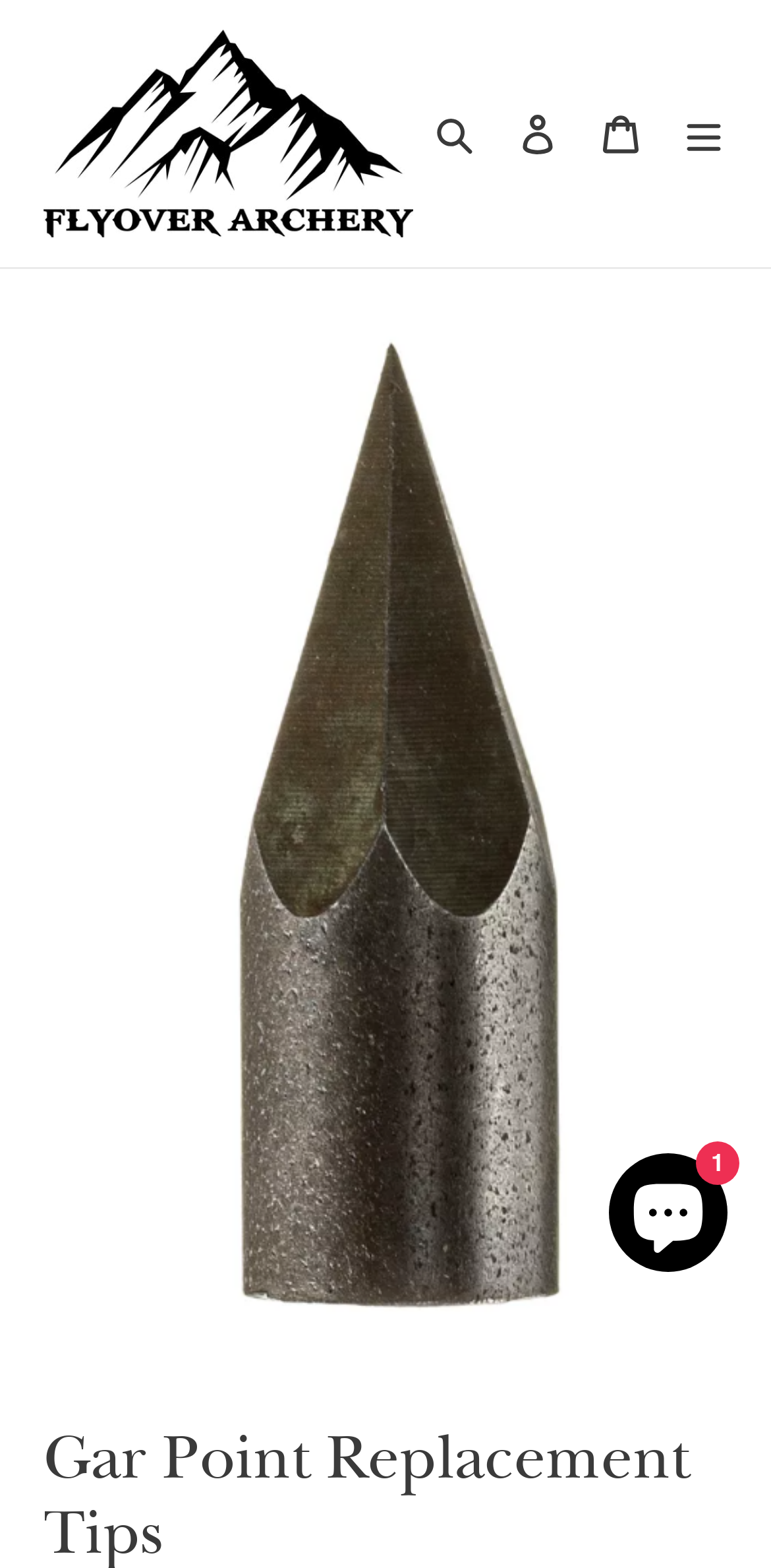Calculate the bounding box coordinates of the UI element given the description: "Log in".

[0.644, 0.058, 0.751, 0.112]